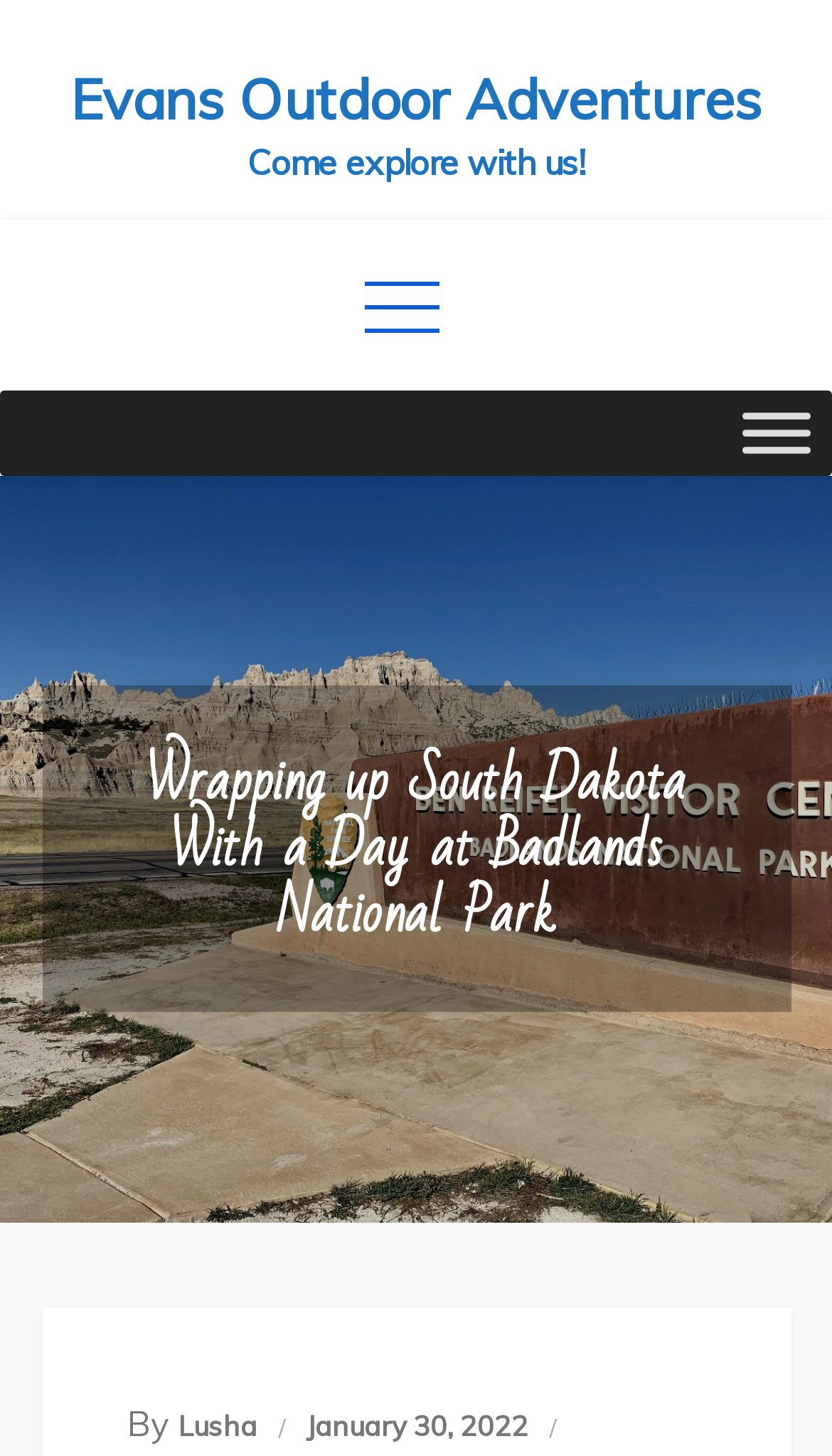Can you give a detailed response to the following question using the information from the image? When was the article published?

The publication date is located next to the author's name, and it is a link element that displays the date.